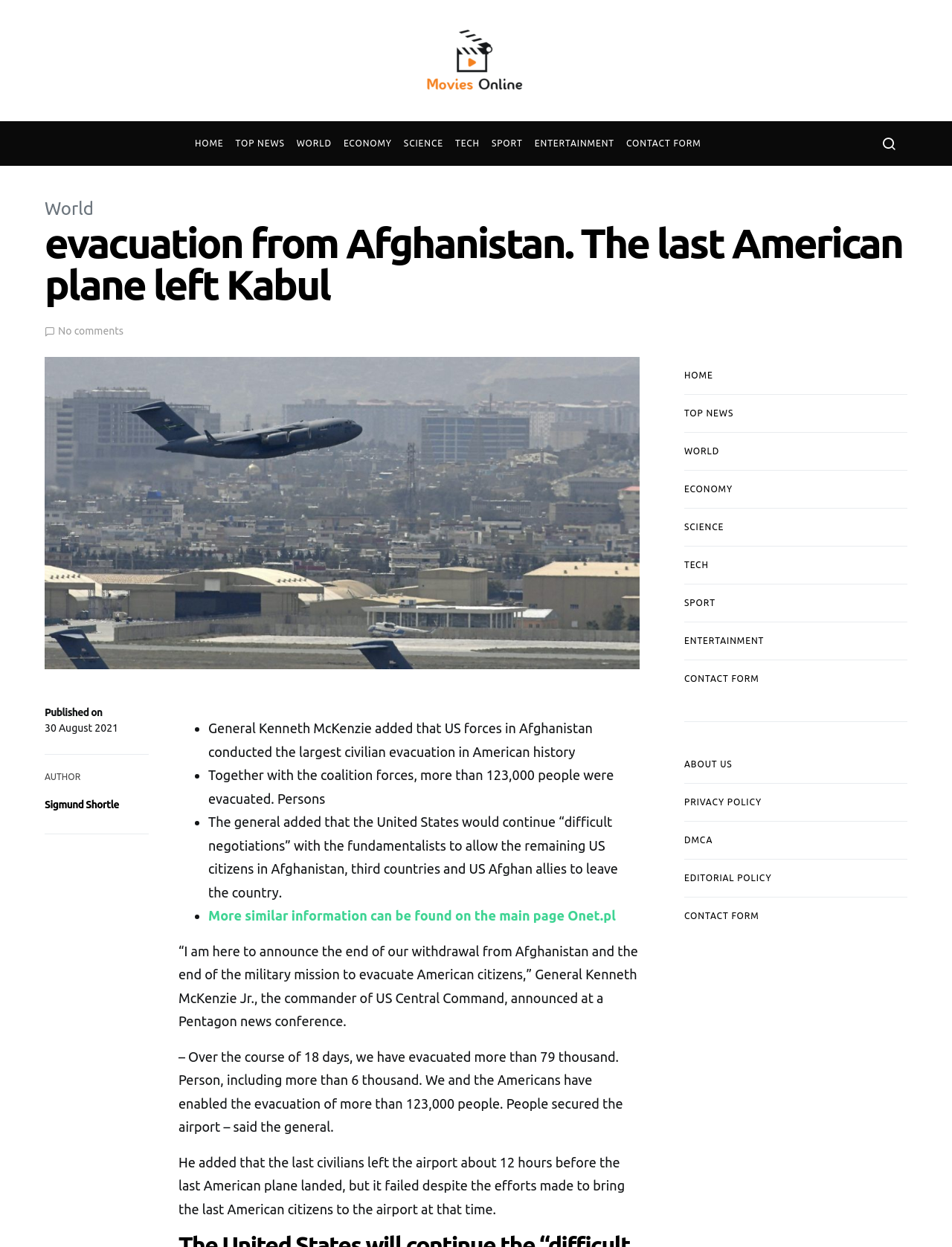Please identify the bounding box coordinates of the region to click in order to complete the task: "Read the article about evacuation from Afghanistan". The coordinates must be four float numbers between 0 and 1, specified as [left, top, right, bottom].

[0.047, 0.178, 0.953, 0.245]